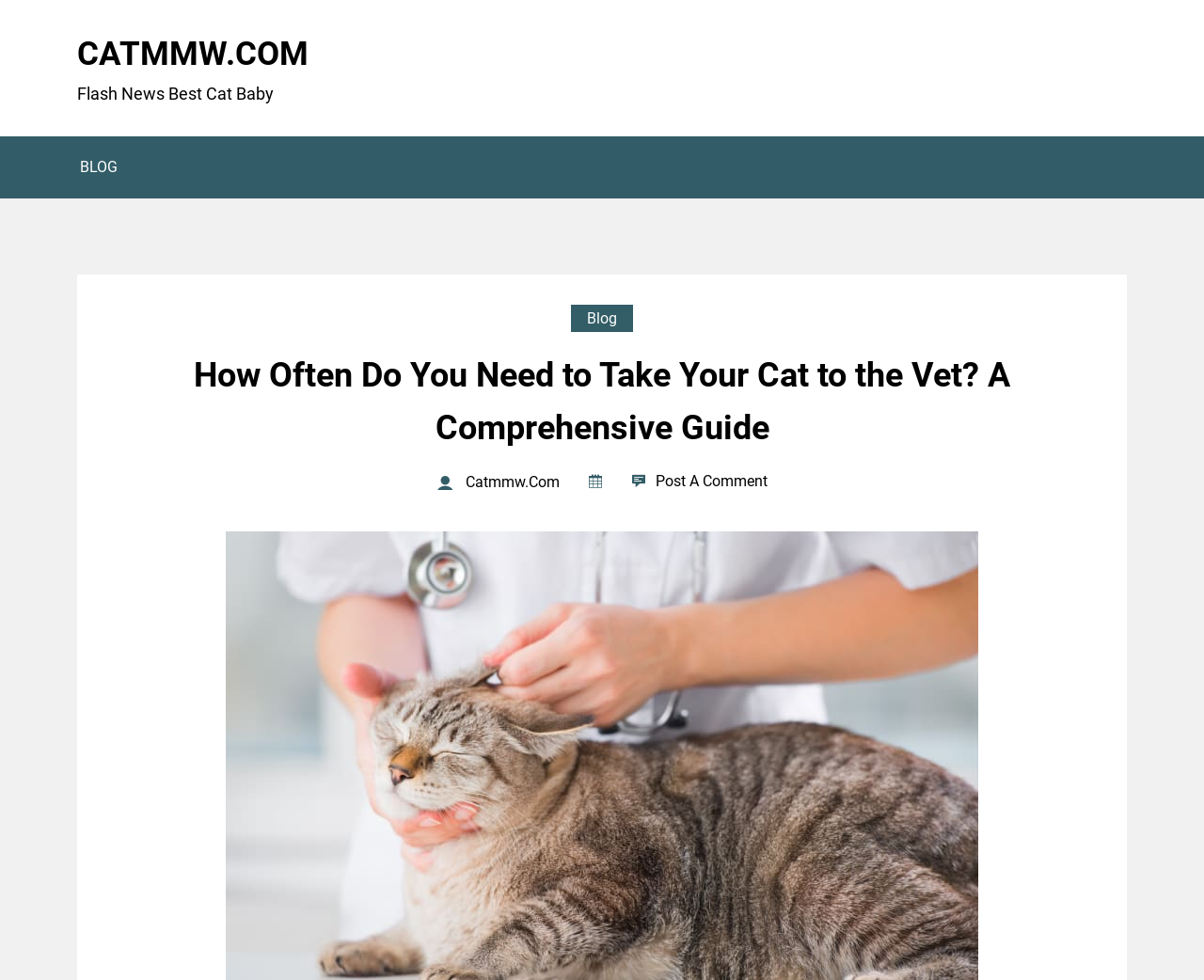Generate a thorough caption that explains the contents of the webpage.

The webpage appears to be a blog post or article about cat care, specifically discussing the frequency of veterinary visits for cats. At the top of the page, there is a heading with the website's name, "CATMMW.COM", which is also a clickable link. Below this, there is a brief text "Flash News Best Cat Baby" that seems to be a tagline or slogan.

The main content of the page is headed by a title "How Often Do You Need to Take Your Cat to the Vet? A Comprehensive Guide", which is a prominent heading that spans most of the page's width. This title is positioned roughly in the middle of the page, vertically.

To the left of the title, there are two links: "BLOG" and another "Blog" link, which are likely navigation links to other parts of the website. On the right side of the title, there is a link with a cat icon, "\uec8e Catmmw.Com", which may be a link to the website's homepage or a social media profile. Below this, there is a "Post A Comment" link, suggesting that the page allows user comments.

Overall, the page appears to be a informative article or blog post about cat care, with a clear title and some navigation links.